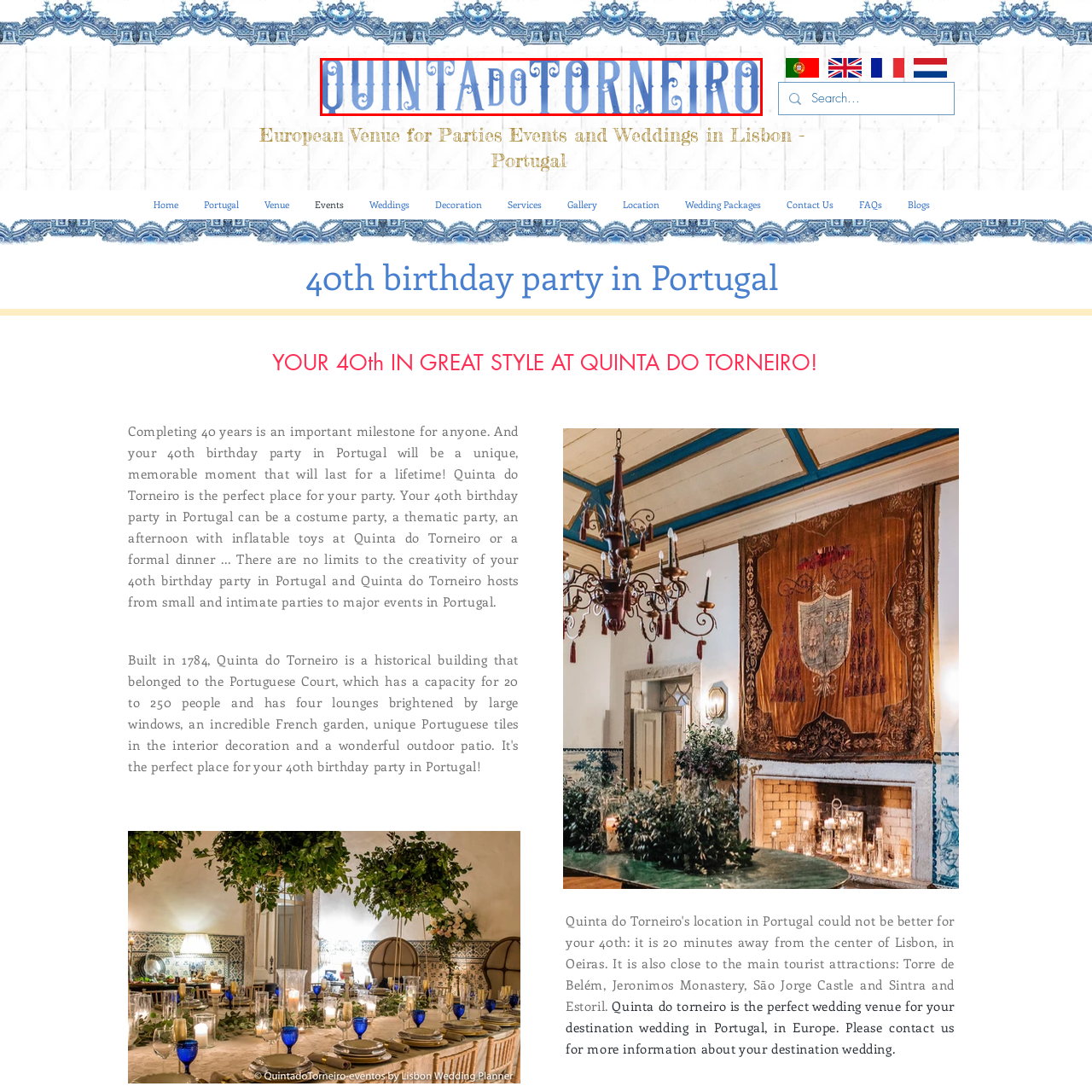What type of events does Quinta do Torneiro host?
Direct your attention to the image encased in the red bounding box and answer the question thoroughly, relying on the visual data provided.

According to the caption, Quinta do Torneiro is positioned as a premier destination for hosting various events, including weddings, parties, and milestone birthdays, which implies that it hosts a range of celebrations and gatherings.